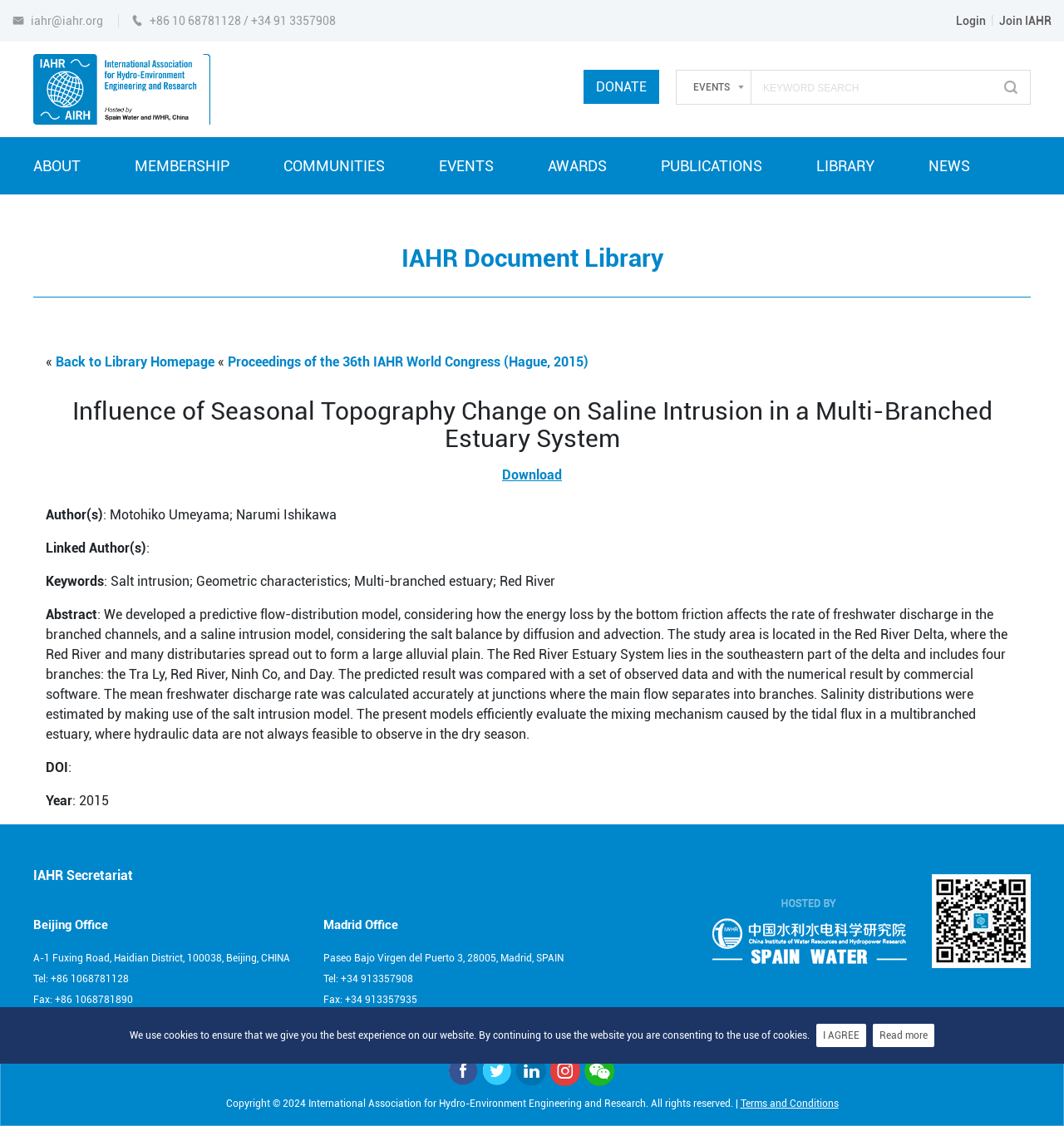Respond to the question with just a single word or phrase: 
What is the name of the organization?

International Association for Hydro-Environment Engineering and Research